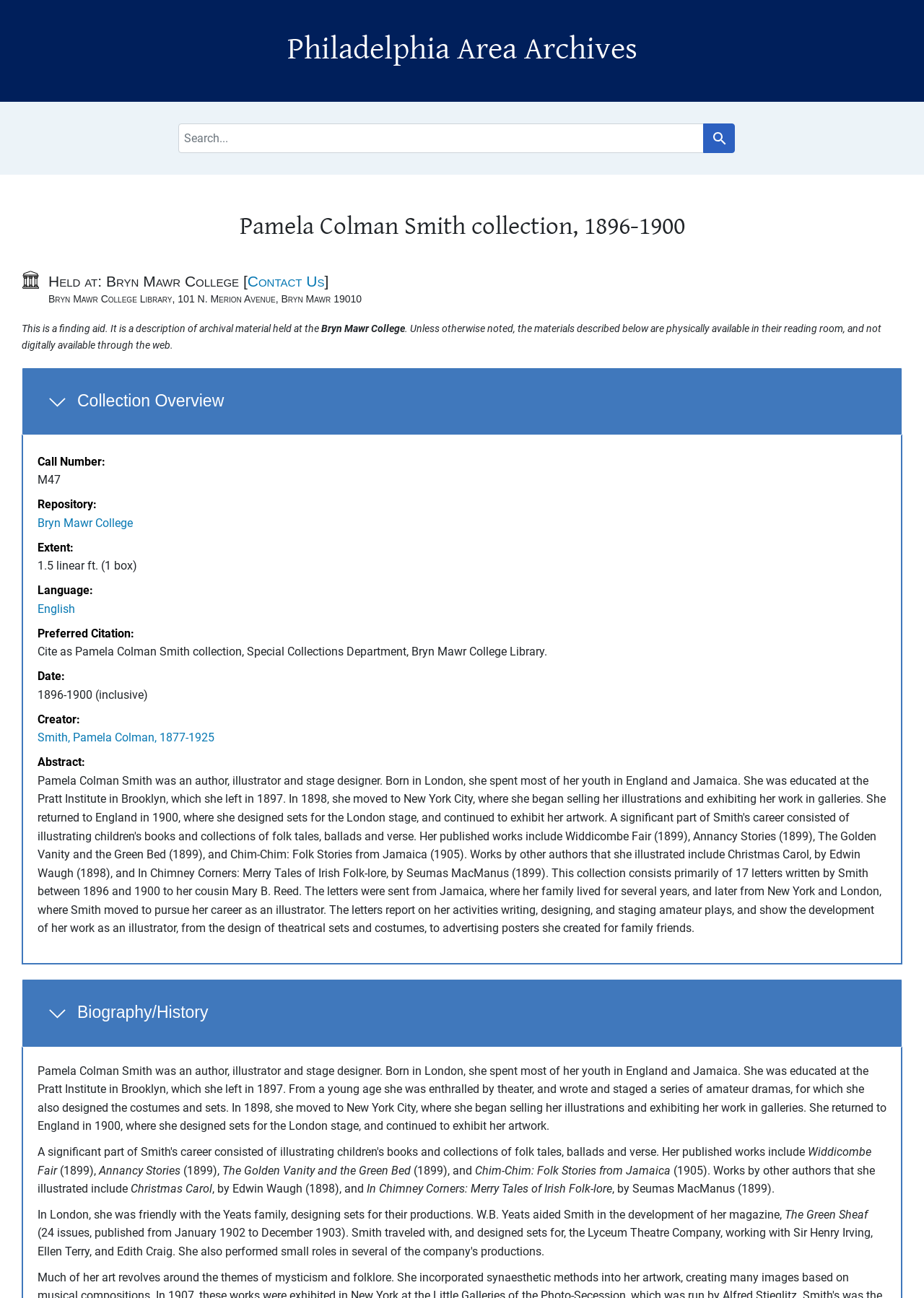Please provide the bounding box coordinates for the UI element as described: "Philadelphia Area Archives". The coordinates must be four floats between 0 and 1, represented as [left, top, right, bottom].

[0.311, 0.024, 0.689, 0.052]